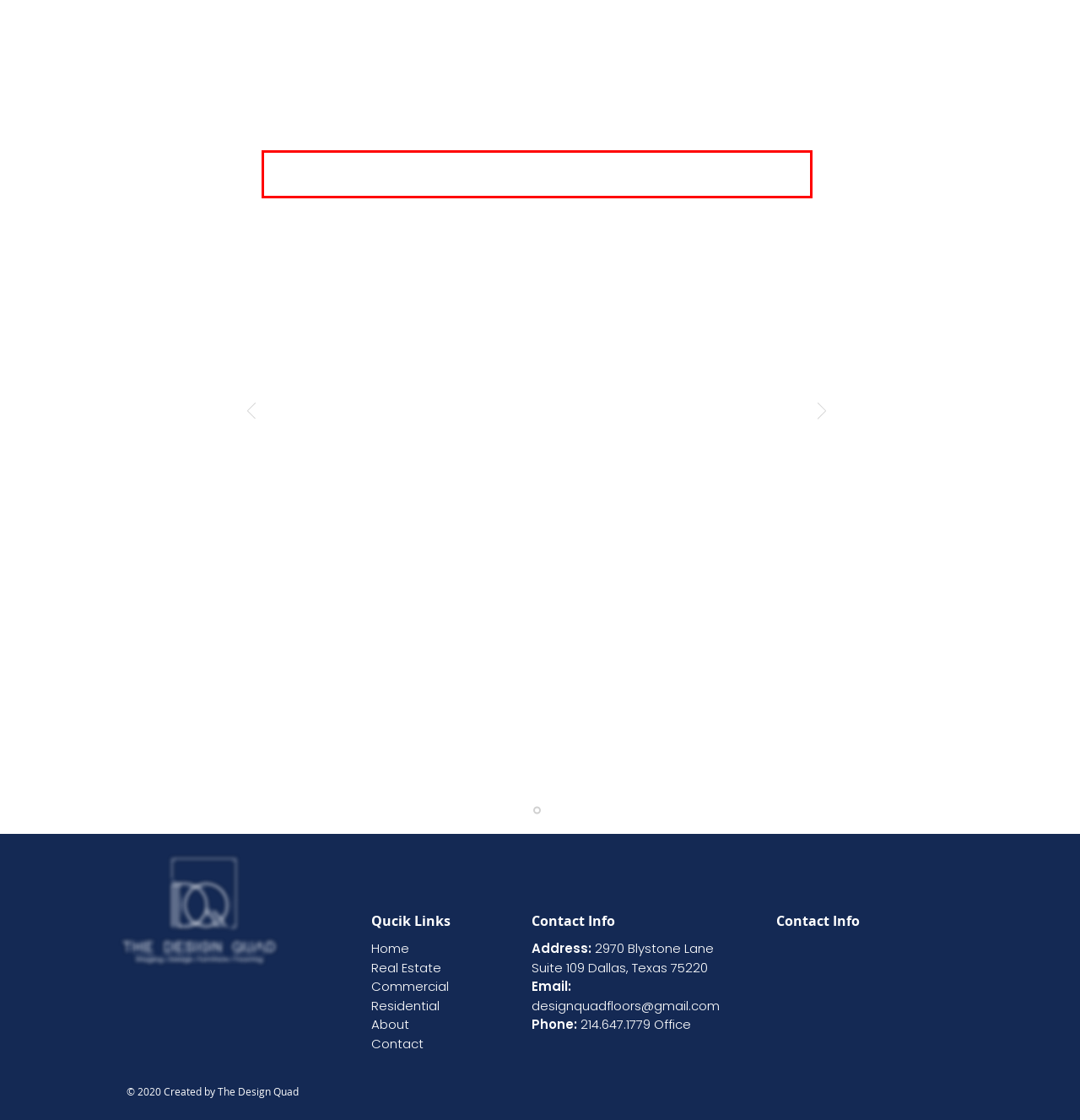Given a webpage screenshot with a red bounding box, perform OCR to read and deliver the text enclosed by the red bounding box.

Liked the friendly service. Was able to give my client several flooring options that would work for her Investment property. Pricing was affordable too.